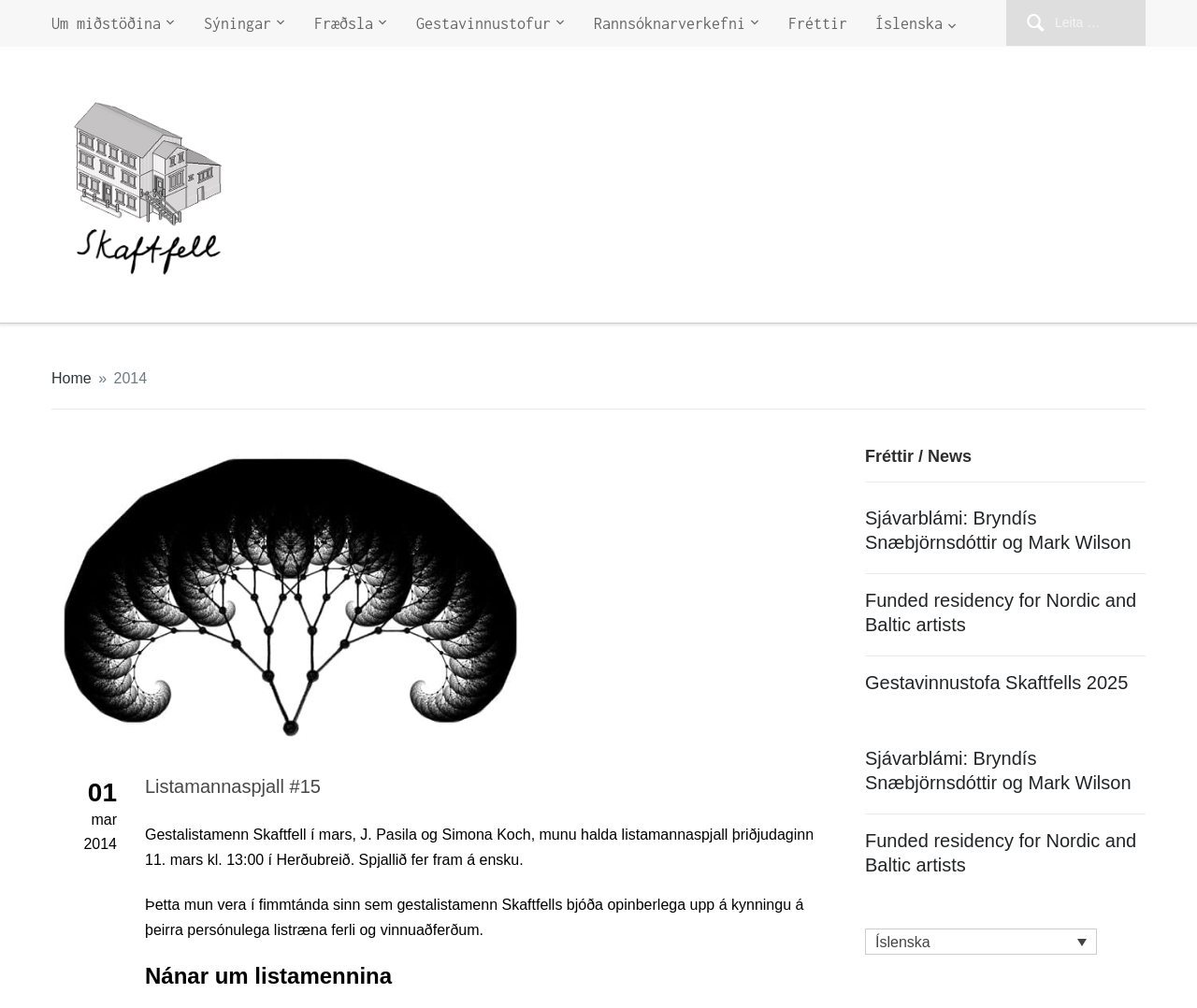Produce an elaborate caption capturing the essence of the webpage.

This webpage is about Listamannaspjall #15, which appears to be an event or a talk show. At the top of the page, there is a search bar with a label "Leita að:" (meaning "Search for" in Icelandic) and a search icon. Below the search bar, there are several links to different sections of the website, including "Um miðstöðina" (About the Center), "Sýningar" (Exhibitions), "Fræðsla" (Education), "Gestavinnustofur" (Residency), and "Rannsóknarverkefni" (Research Projects).

On the left side of the page, there is a navigation menu with links to "Home", "2014", and "Listamannaspjall #15". Below the navigation menu, there is a heading "Listamannaspjall #15" followed by a paragraph of text describing the event, which is a talk show by guest artists Skaftfell in March, featuring J. Pasila and Simona Koch.

On the right side of the page, there are several headings and links to news articles, including "Fréttir / News", "Sjávarblámi: Bryndís Snæbjörnsdóttir og Mark Wilson", "Funded residency for Nordic and Baltic artists", and "Gestavinnustofa Skaftfells 2025". Each heading has a corresponding link to the full article. At the bottom of the page, there is a link to "Íslenska" (Icelandic) language version of the website.

Overall, the webpage appears to be a news or event page for a cultural institution or organization, with a focus on art and education.